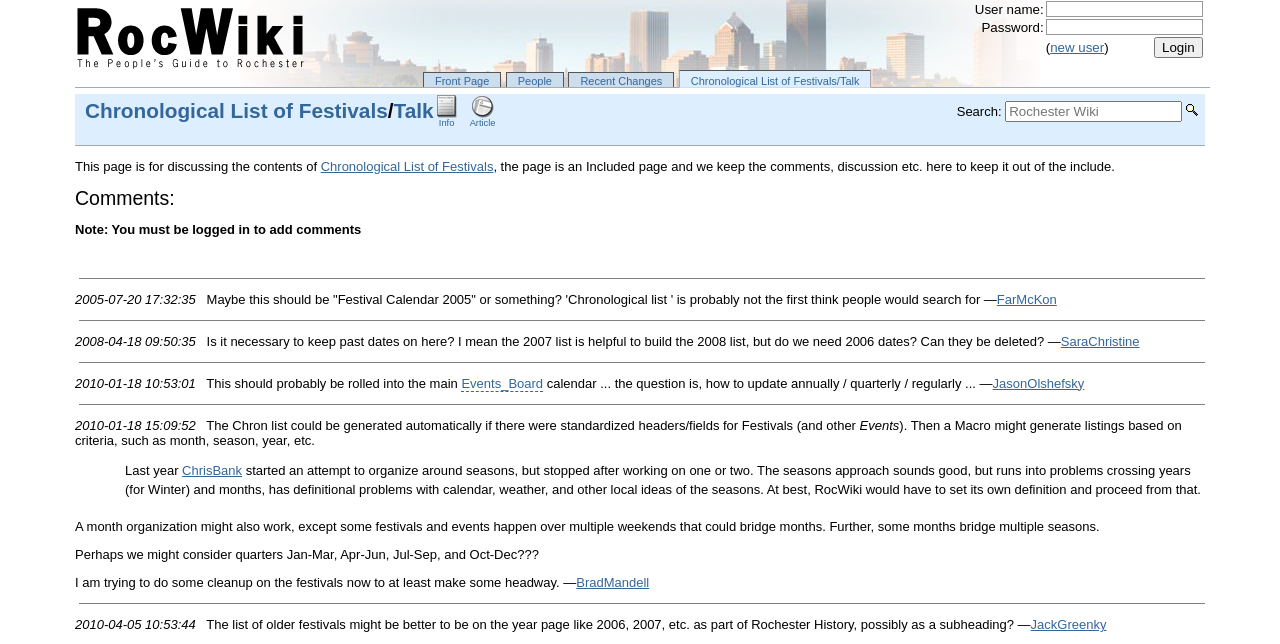Pinpoint the bounding box coordinates of the element that must be clicked to accomplish the following instruction: "view Chronological List of Festivals". The coordinates should be in the format of four float numbers between 0 and 1, i.e., [left, top, right, bottom].

[0.066, 0.154, 0.303, 0.189]